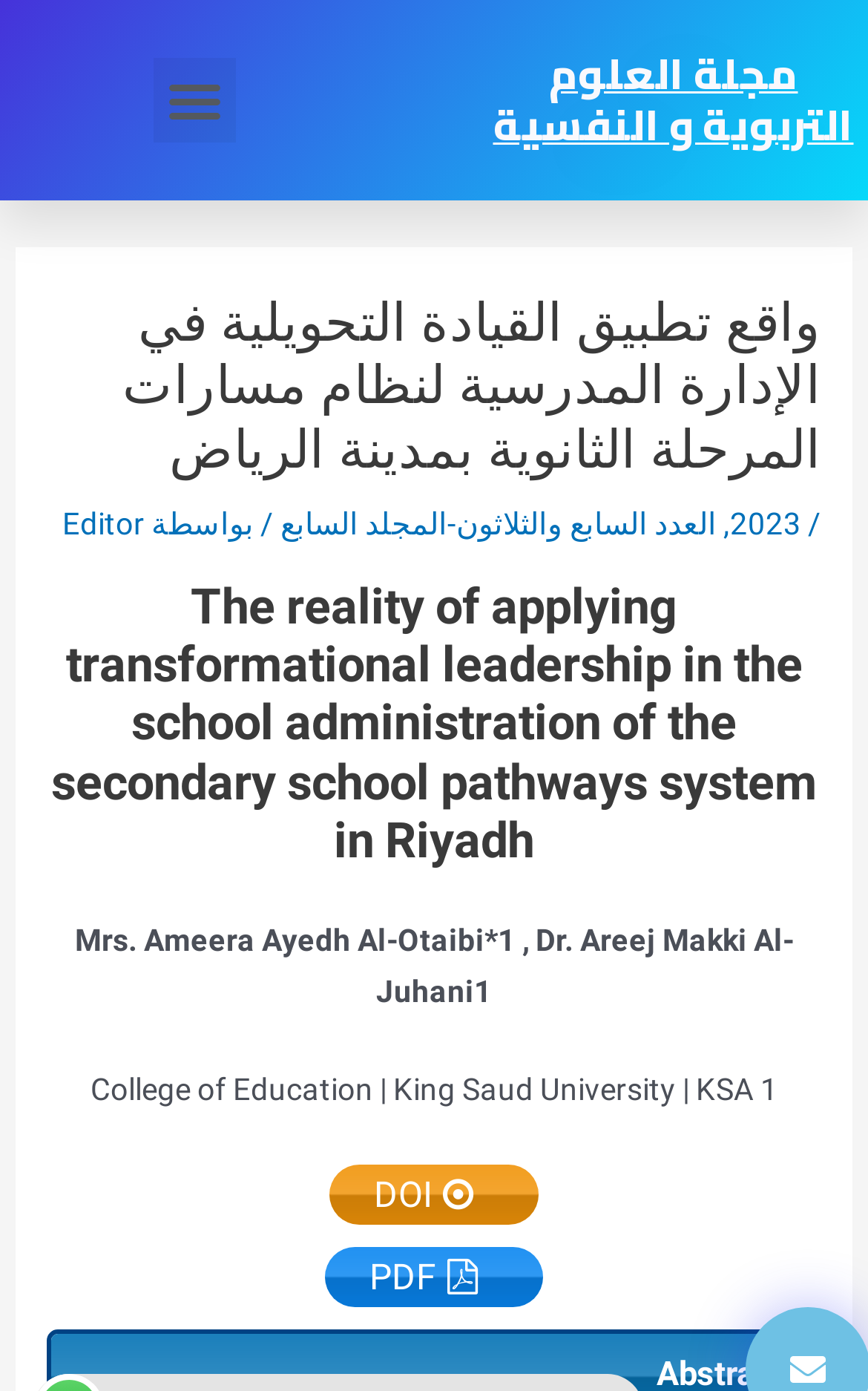What is the name of the college mentioned?
With the help of the image, please provide a detailed response to the question.

I found the name of the college by reading the text at the bottom of the page, which mentions 'College of Education | King Saud University | KSA'.